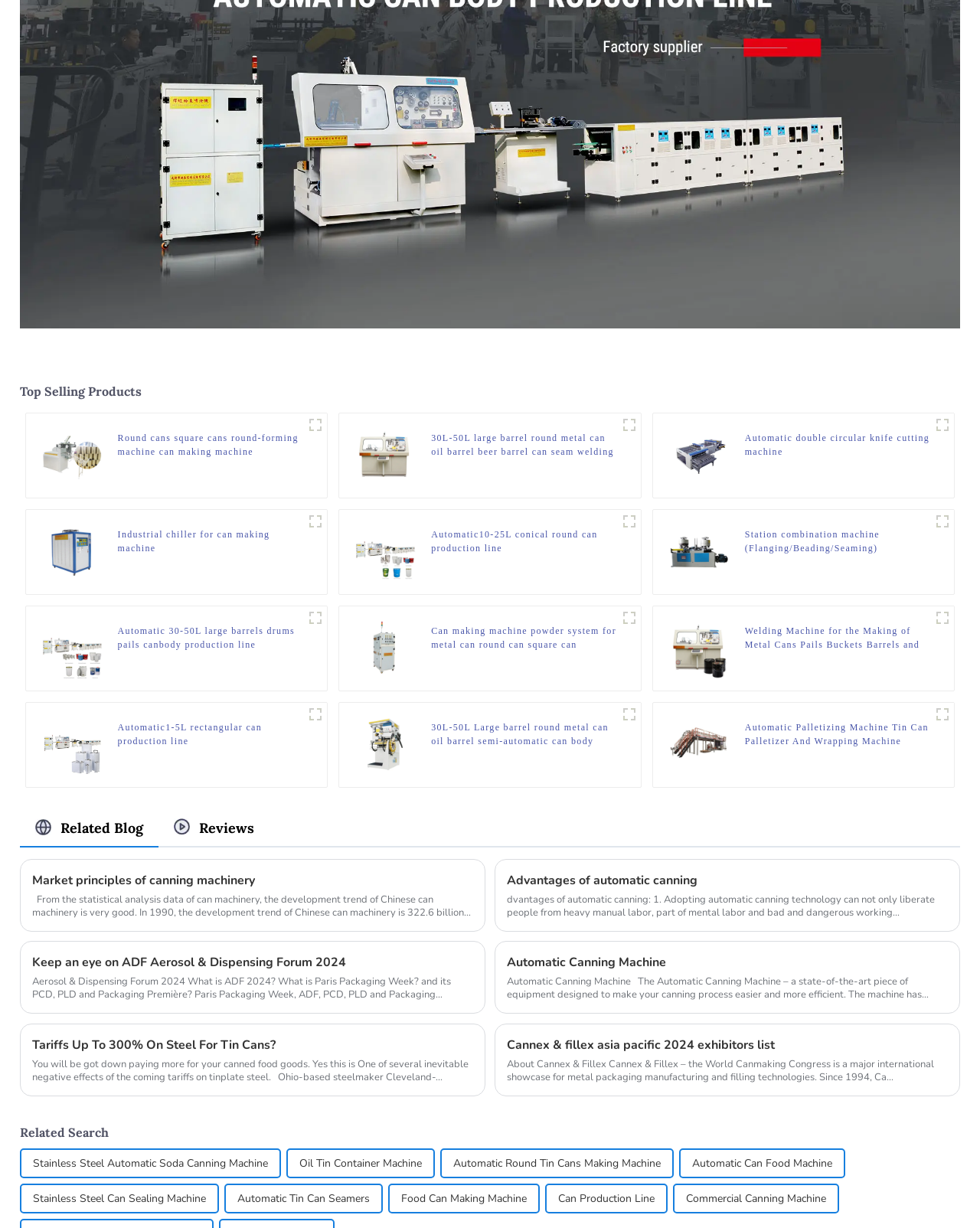What type of cans can be produced by the 'Automatic10-25L conical round can production line'?
Make sure to answer the question with a detailed and comprehensive explanation.

The name of the machine 'Automatic10-25L conical round can production line' suggests that it is capable of producing conical round cans. This is further supported by the description of the machine, which mentions 'Automatic10-25L conical round can production line'.